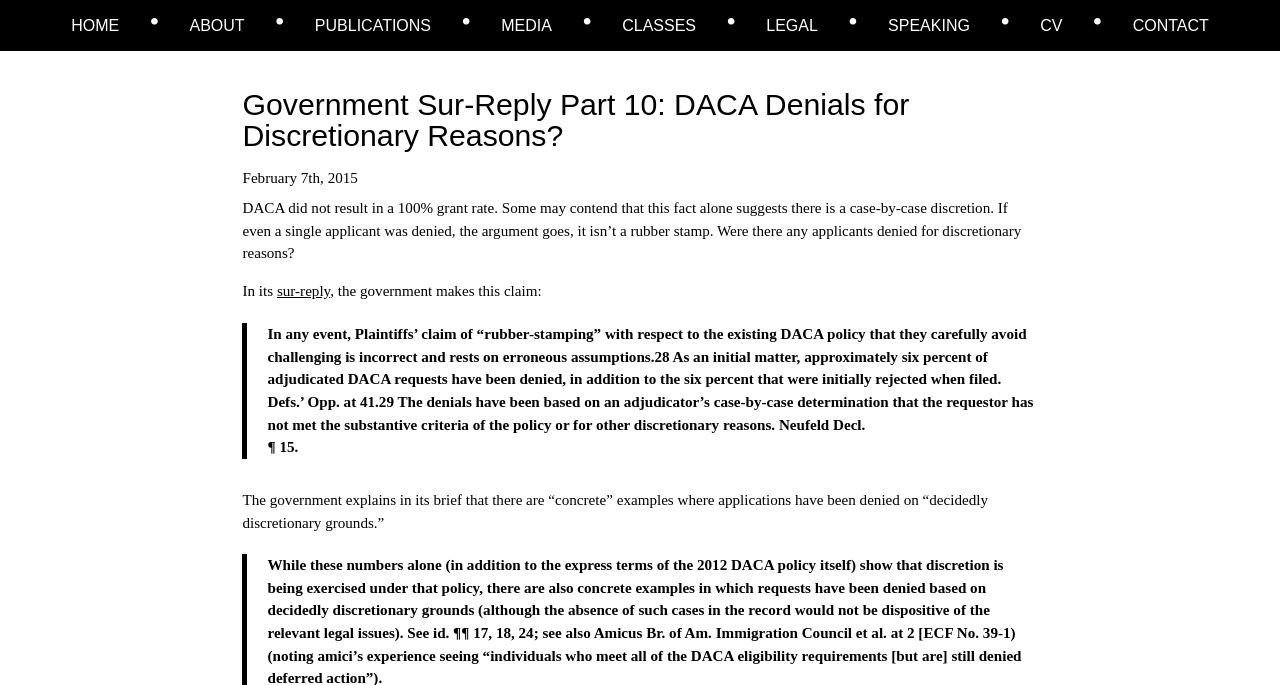Based on the visual content of the image, answer the question thoroughly: What is the purpose of the link 'sur-reply'?

The link 'sur-reply' is used to reference a government claim, as indicated by the surrounding text 'In its sur-reply, the government makes this claim:' which suggests that the link is pointing to a specific part of the government's sur-reply.